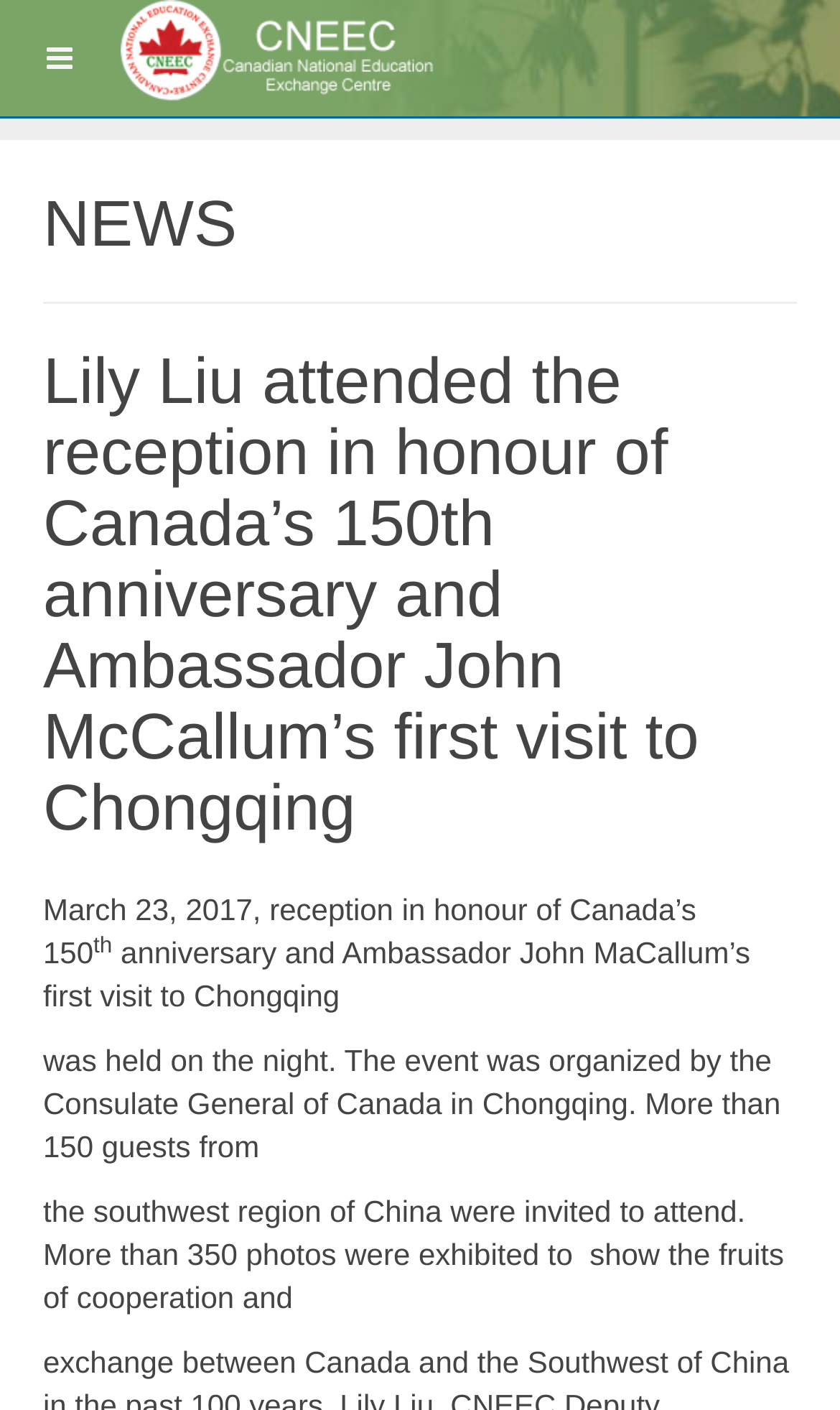Analyze the image and give a detailed response to the question:
How many photos were exhibited to show the fruits of cooperation?

The number of photos can be found in the first news article, where it is written as 'More than 350 photos were exhibited to show the fruits of cooperation and'.